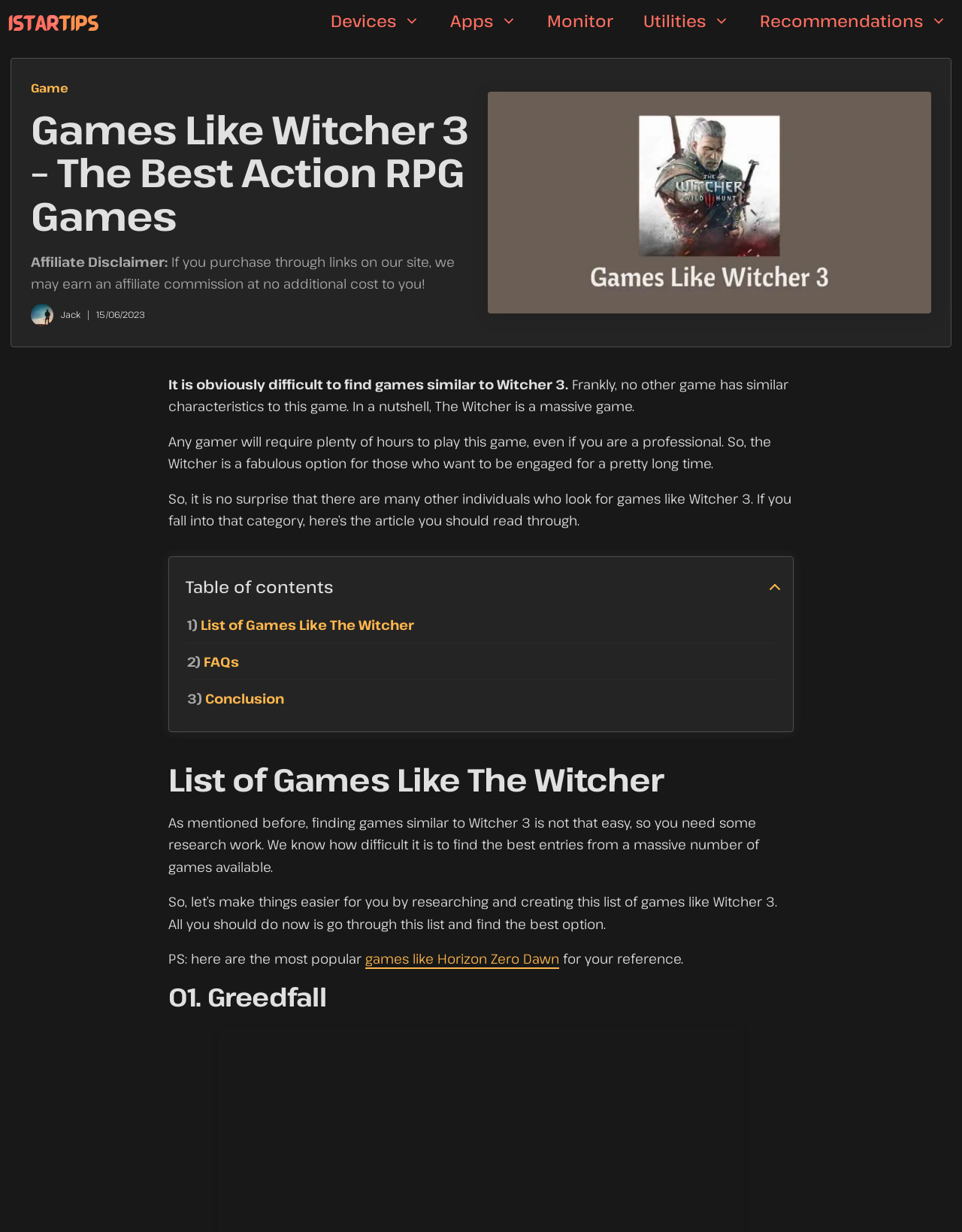Provide your answer in a single word or phrase: 
How many games are listed as alternatives to Witcher 3?

12